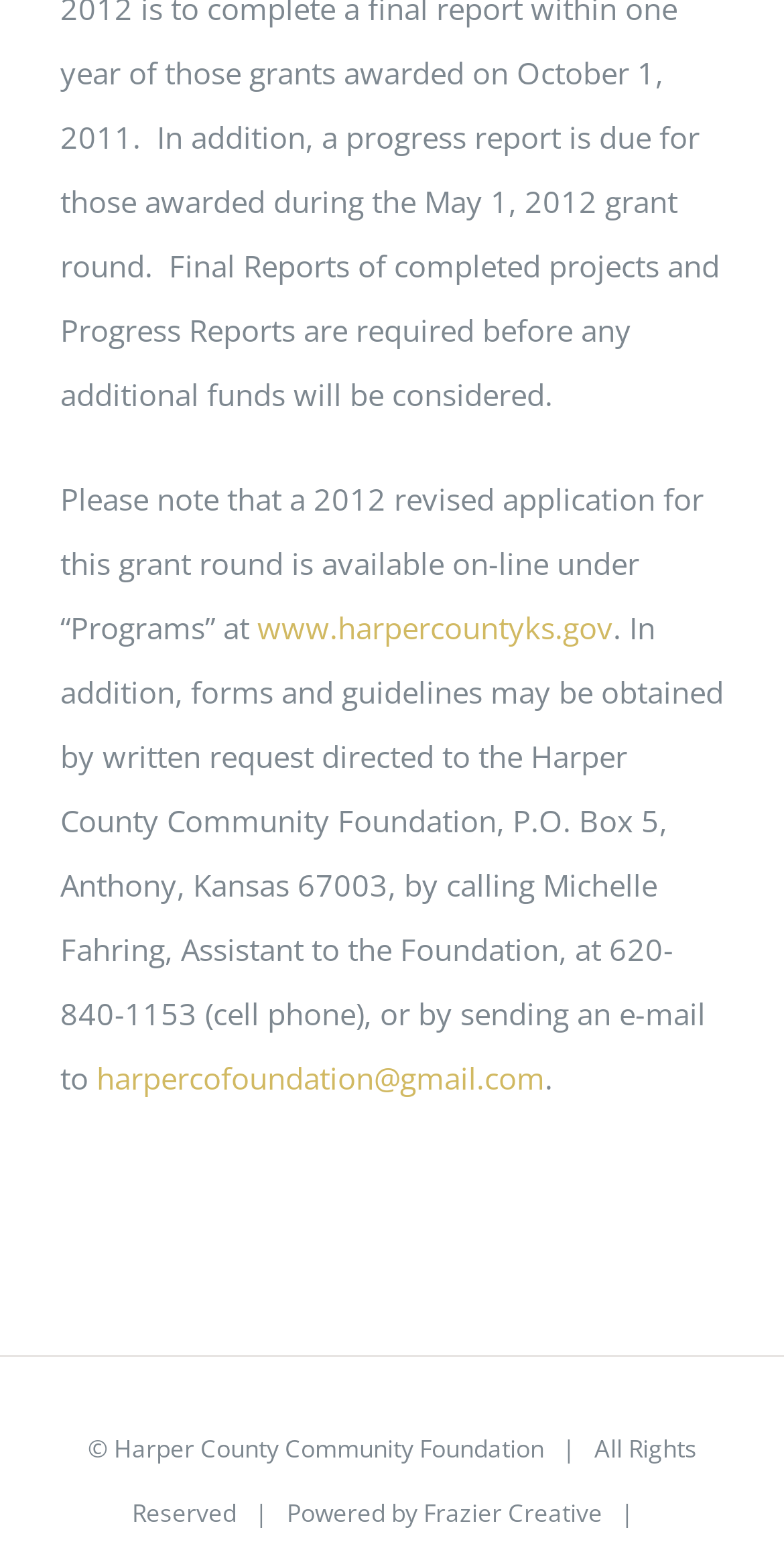What is the website of the Harper County government?
Please provide a single word or phrase in response based on the screenshot.

www.harpercountyks.gov